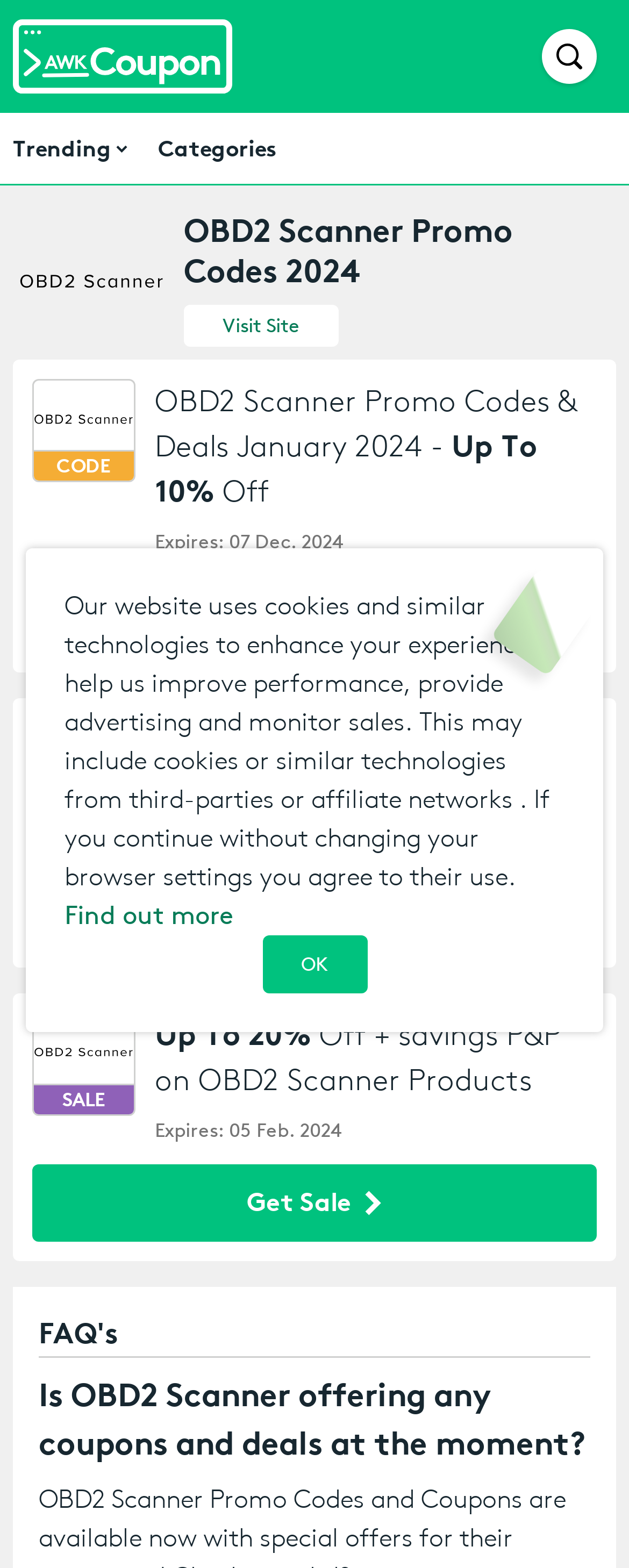Extract the text of the main heading from the webpage.

OBD2 Scanner Promo Codes 2024